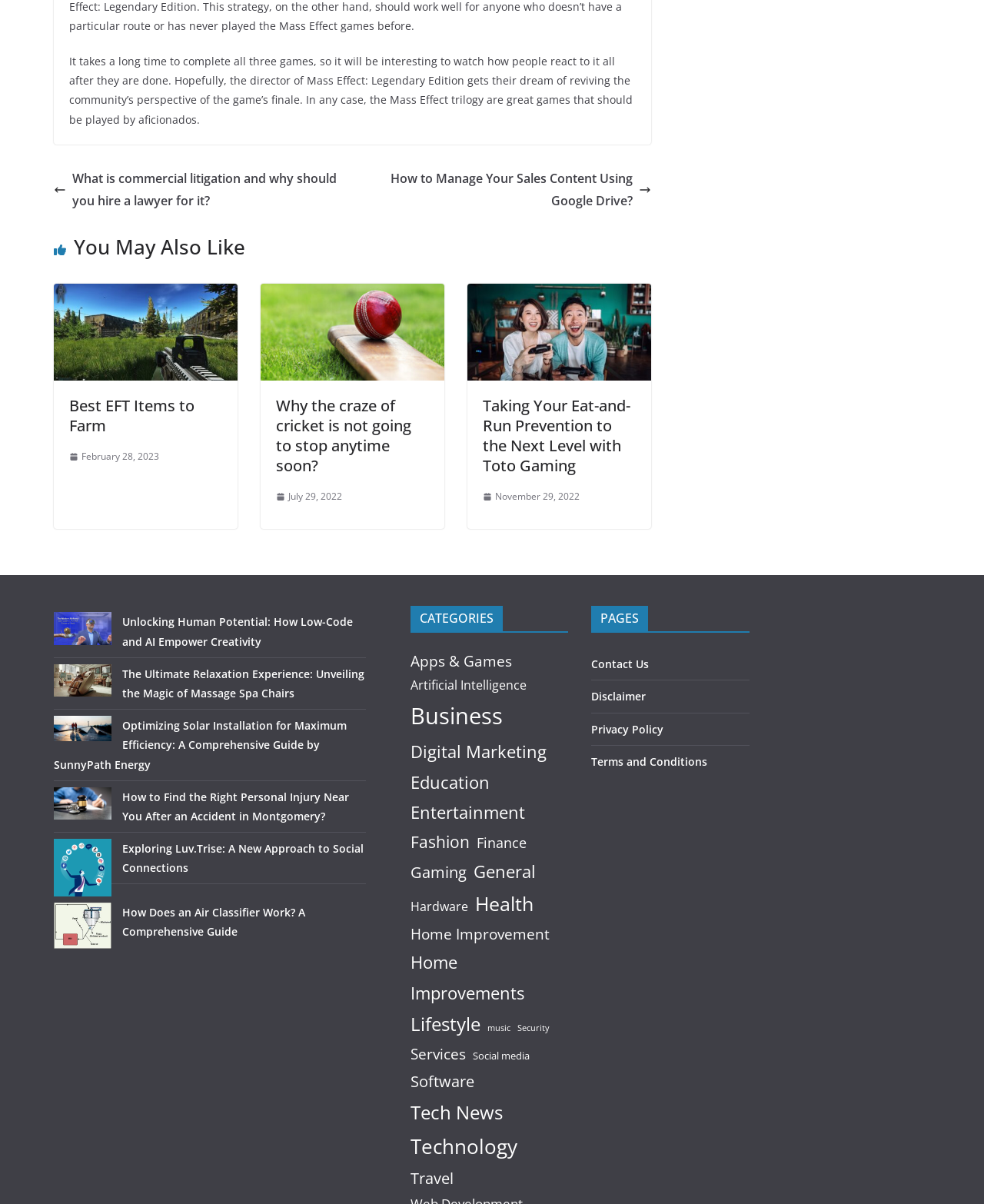Please locate the bounding box coordinates of the region I need to click to follow this instruction: "Read 'It takes a long time to complete all three games, so it will be interesting to watch how people react to it all after they are done. Hopefully, the director of Mass Effect: Legendary Edition gets their dream of reviving the community’s perspective of the game’s finale. In any case, the Mass Effect trilogy are great games that should be played by aficionados.'".

[0.07, 0.045, 0.643, 0.105]